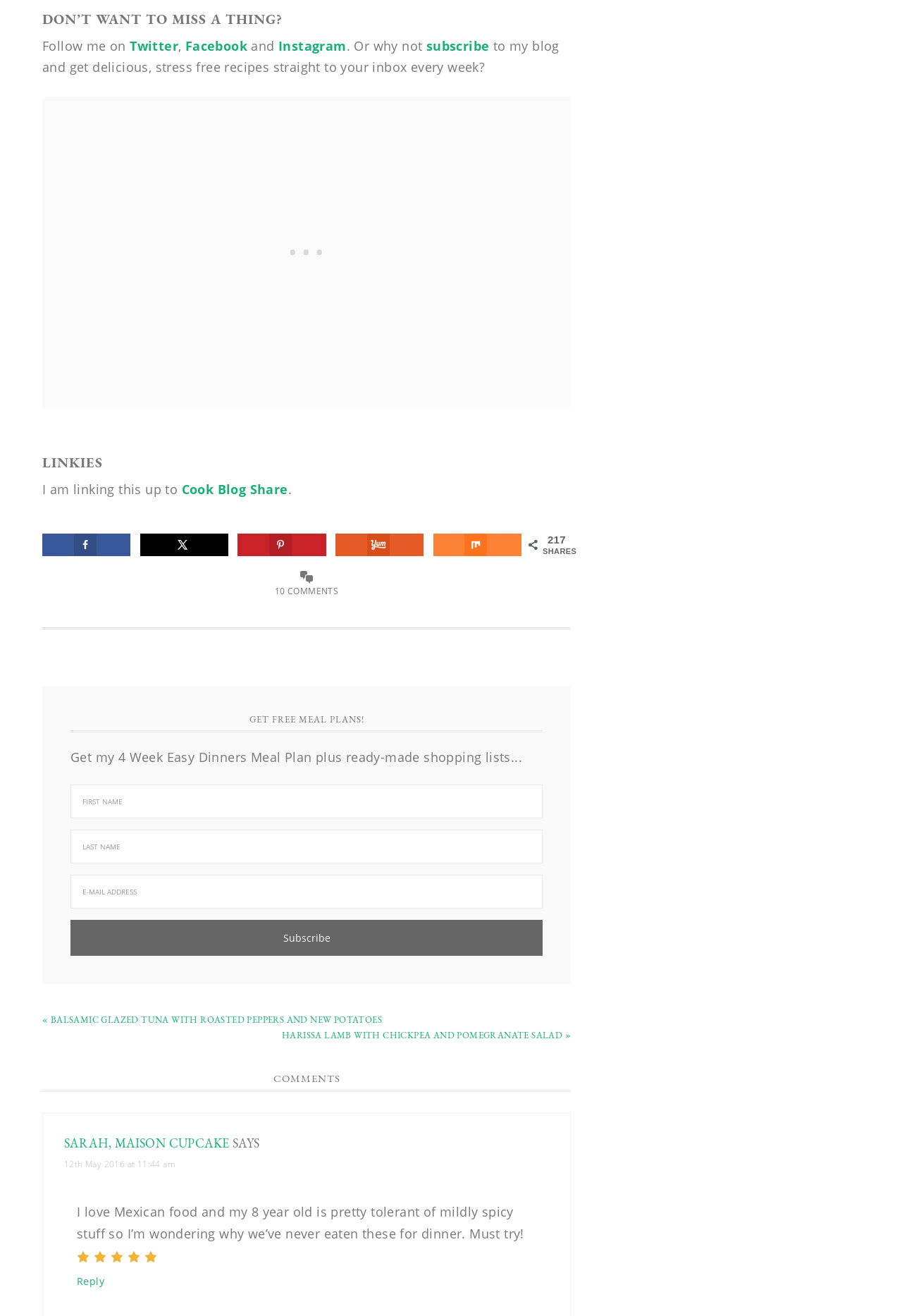Given the element description, predict the bounding box coordinates in the format (top-left x, top-left y, bottom-right x, bottom-right y). Make sure all values are between 0 and 1. Here is the element description: Reply

[0.085, 0.002, 0.116, 0.013]